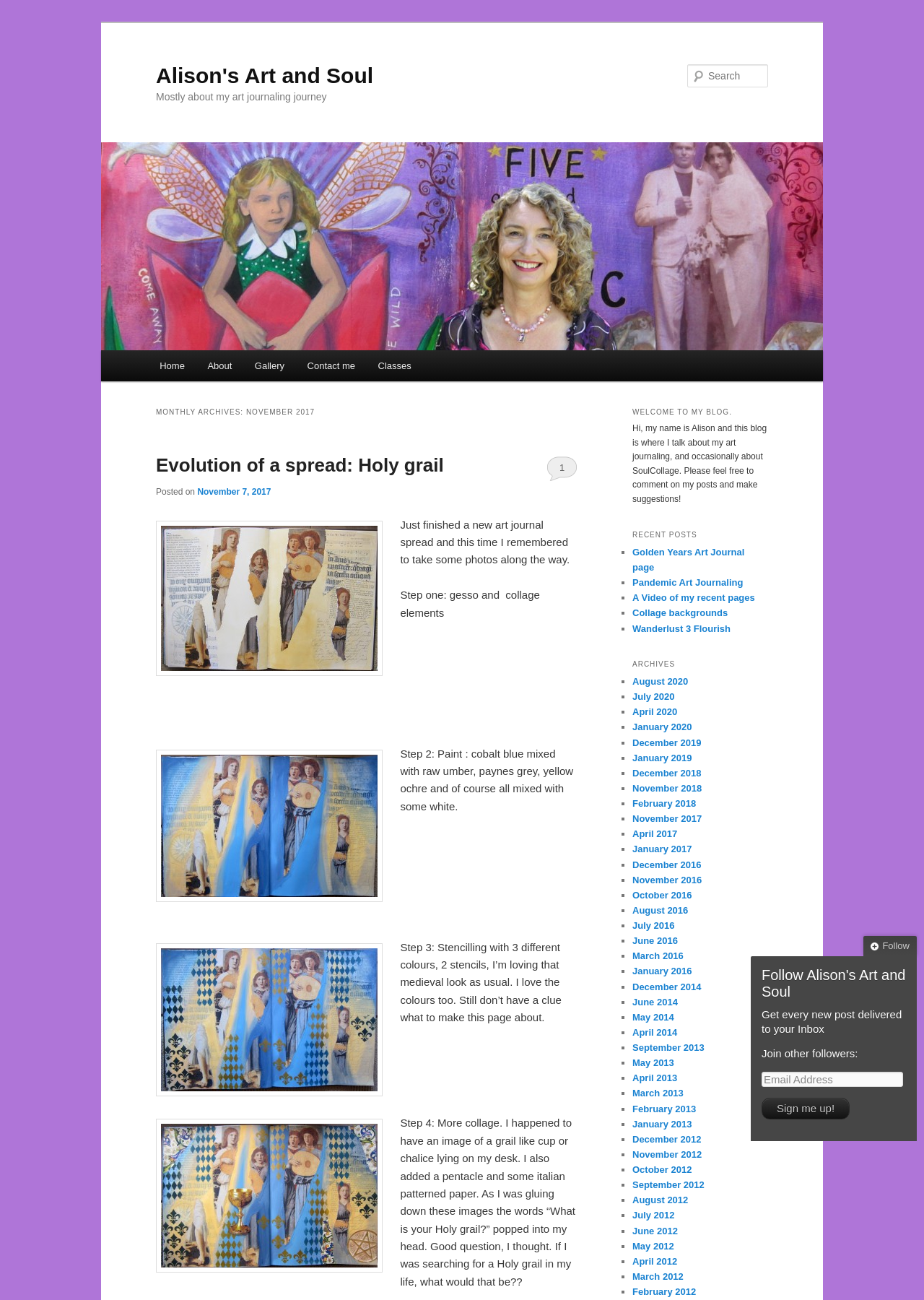Please identify the bounding box coordinates of the element on the webpage that should be clicked to follow this instruction: "Click on the 'About Us' link". The bounding box coordinates should be given as four float numbers between 0 and 1, formatted as [left, top, right, bottom].

None